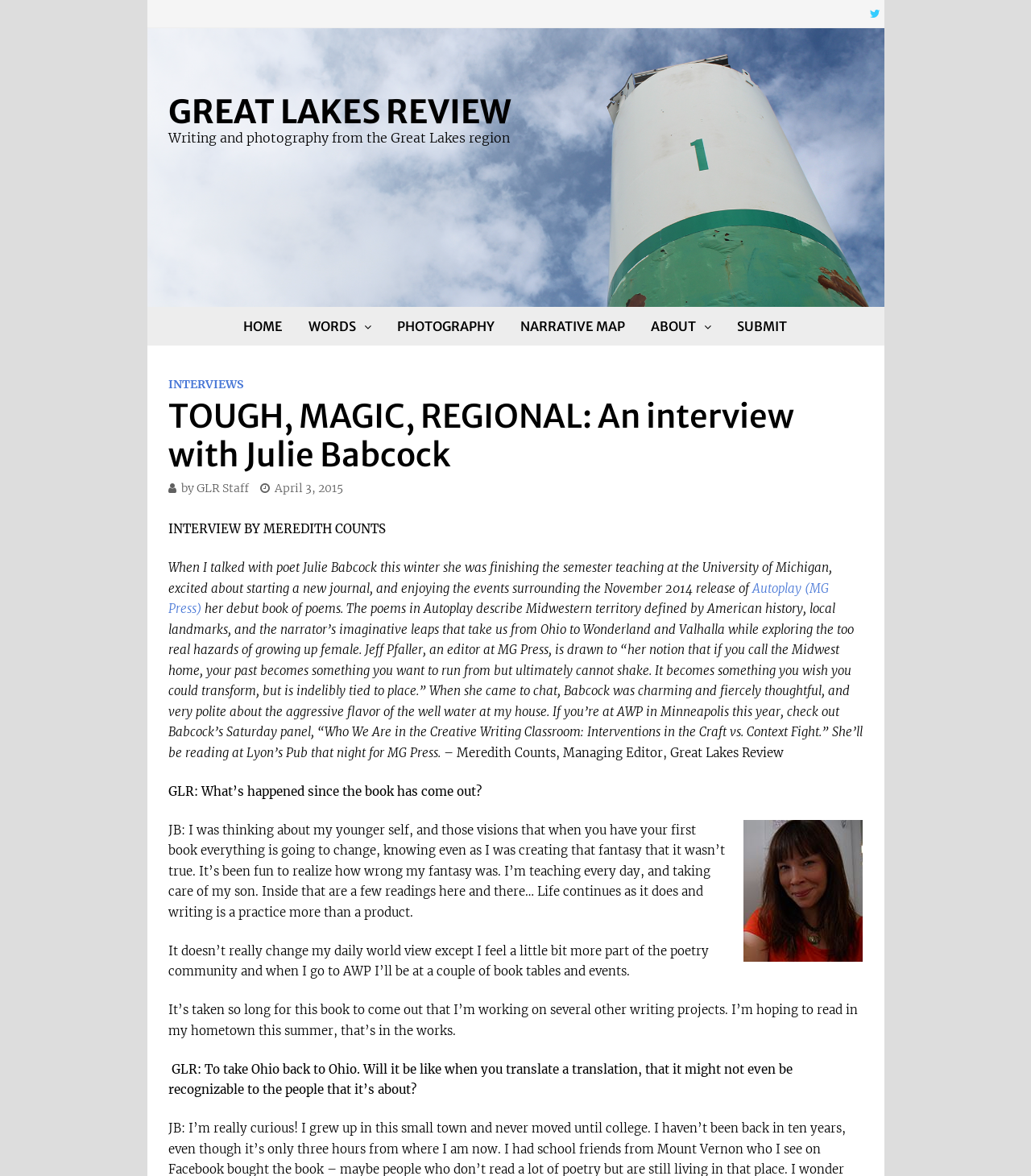Create an elaborate caption that covers all aspects of the webpage.

This webpage is an interview with poet Julie Babcock, titled "TOUGH, MAGIC, REGIONAL: An interview with Julie Babcock" on the Great Lakes Review website. At the top of the page, there is a navigation menu with links to "HOME", "WORDS", "PHOTOGRAPHY", "NARRATIVE MAP", "ABOUT", and "SUBMIT". Below the navigation menu, there is a header section with the title of the interview and a link to "INTERVIEWS".

The main content of the interview is divided into sections, with the introduction written by Meredith Counts, Managing Editor of Great Lakes Review, followed by a series of questions and answers with Julie Babcock. The introduction provides background information on Julie Babcock's debut book of poems, "Autoplay", and her upcoming events.

There are several paragraphs of text in the interview, with Julie Babcock discussing her experiences and thoughts on writing, teaching, and her poetry community. The text is interspersed with links to related topics, such as her book "Autoplay" and her upcoming reading events.

On the right side of the page, there is an image of Julie Babcock. The overall layout of the page is clean and easy to read, with clear headings and concise text.